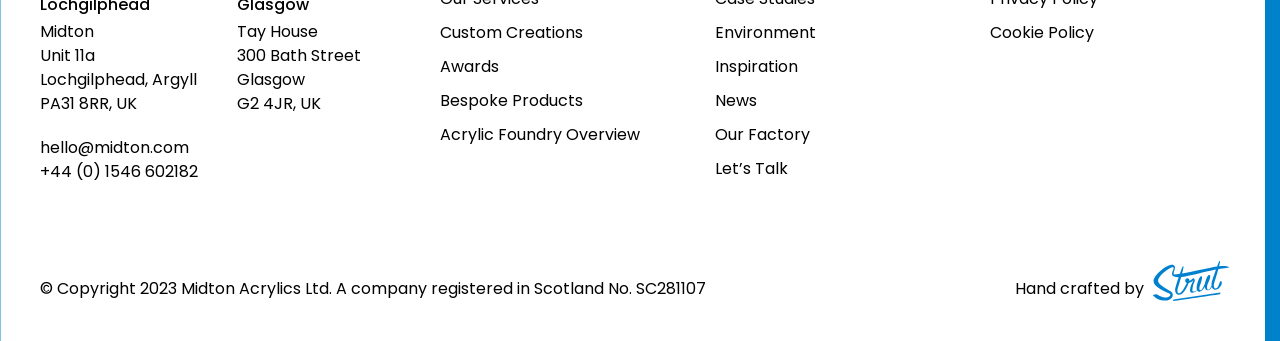Determine the bounding box coordinates for the UI element matching this description: "+44 (0) 1546 602182".

[0.031, 0.47, 0.312, 0.541]